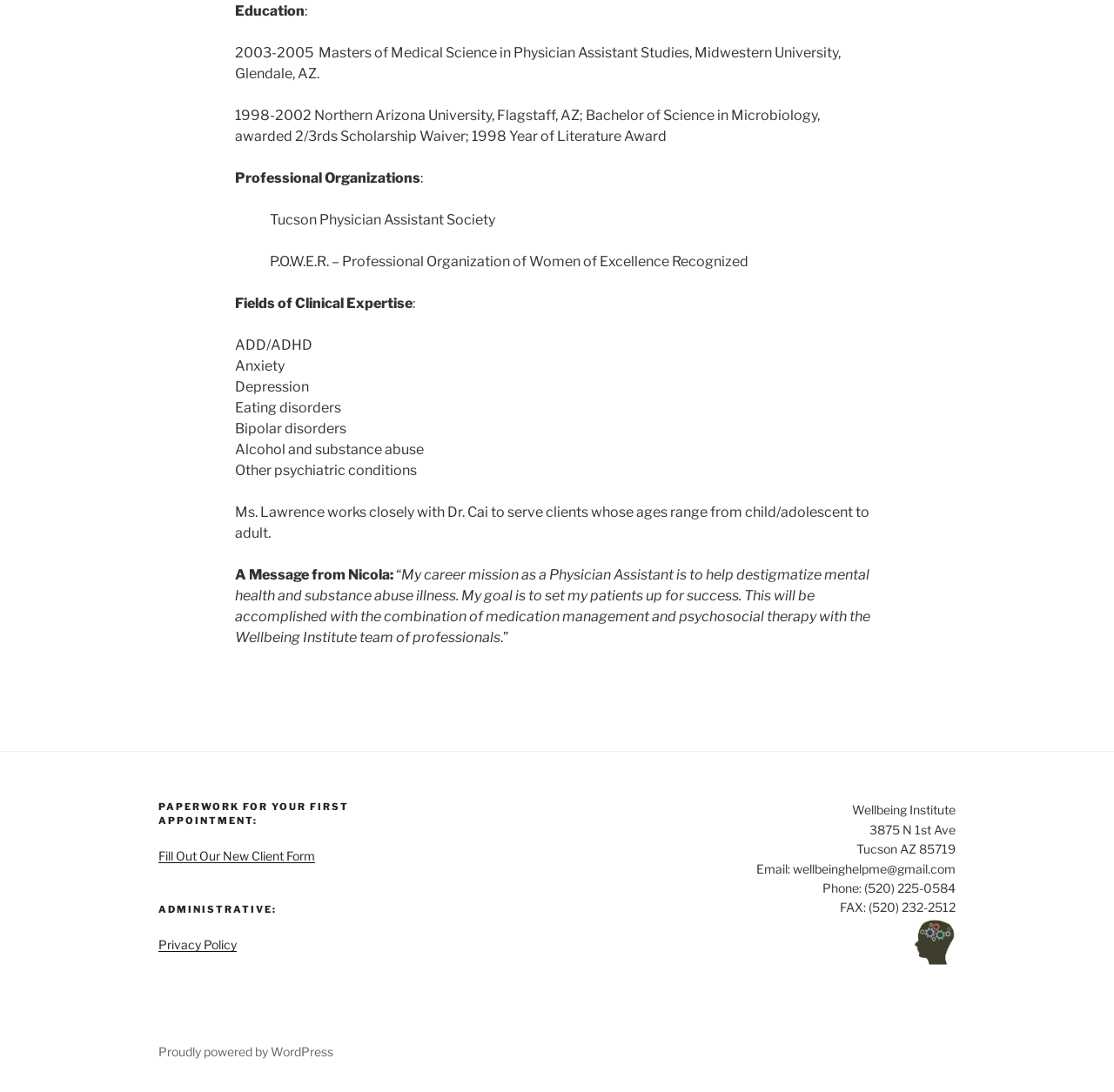Provide the bounding box coordinates for the UI element that is described by this text: "Proudly powered by WordPress". The coordinates should be in the form of four float numbers between 0 and 1: [left, top, right, bottom].

[0.142, 0.956, 0.299, 0.969]